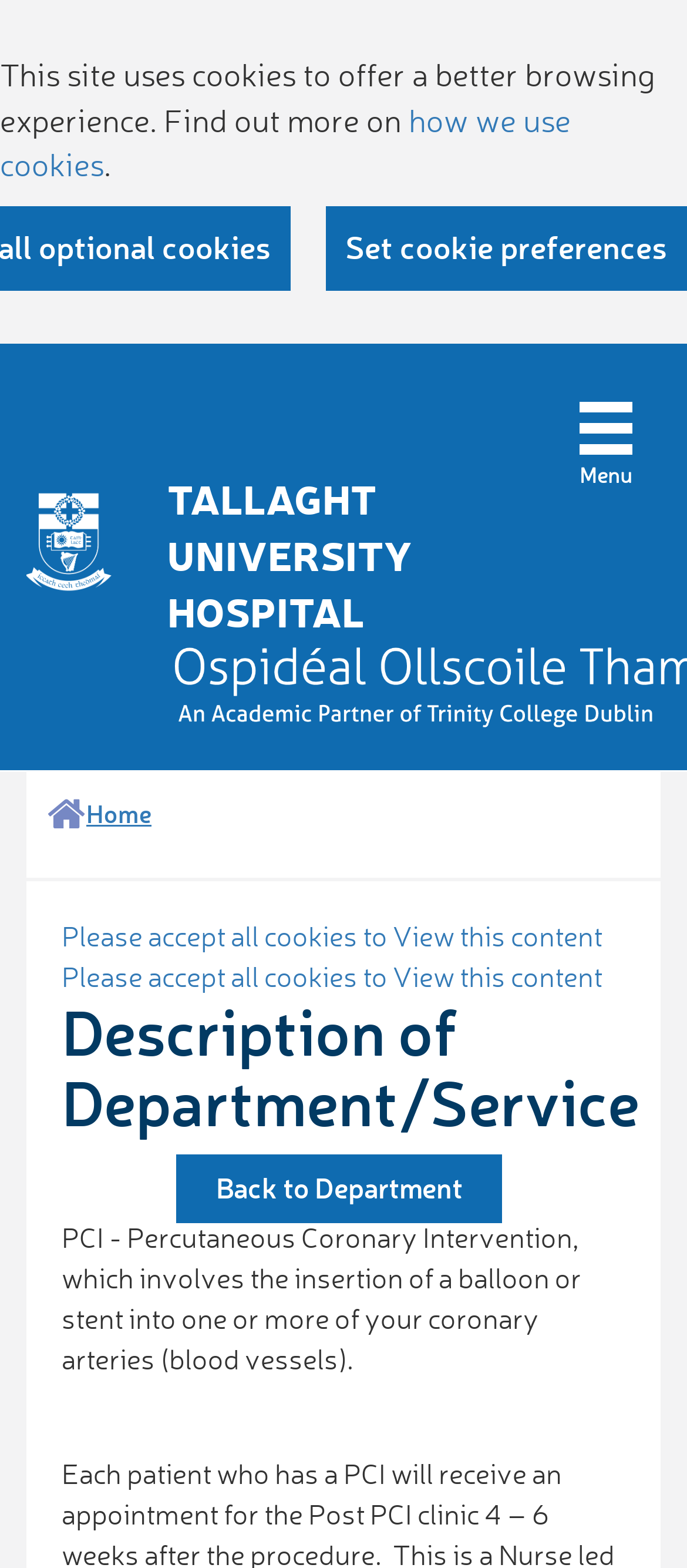With reference to the image, please provide a detailed answer to the following question: What is the purpose of the button?

I found a button element with the text 'Menu' and inferred that its purpose is to open a menu or navigation section.